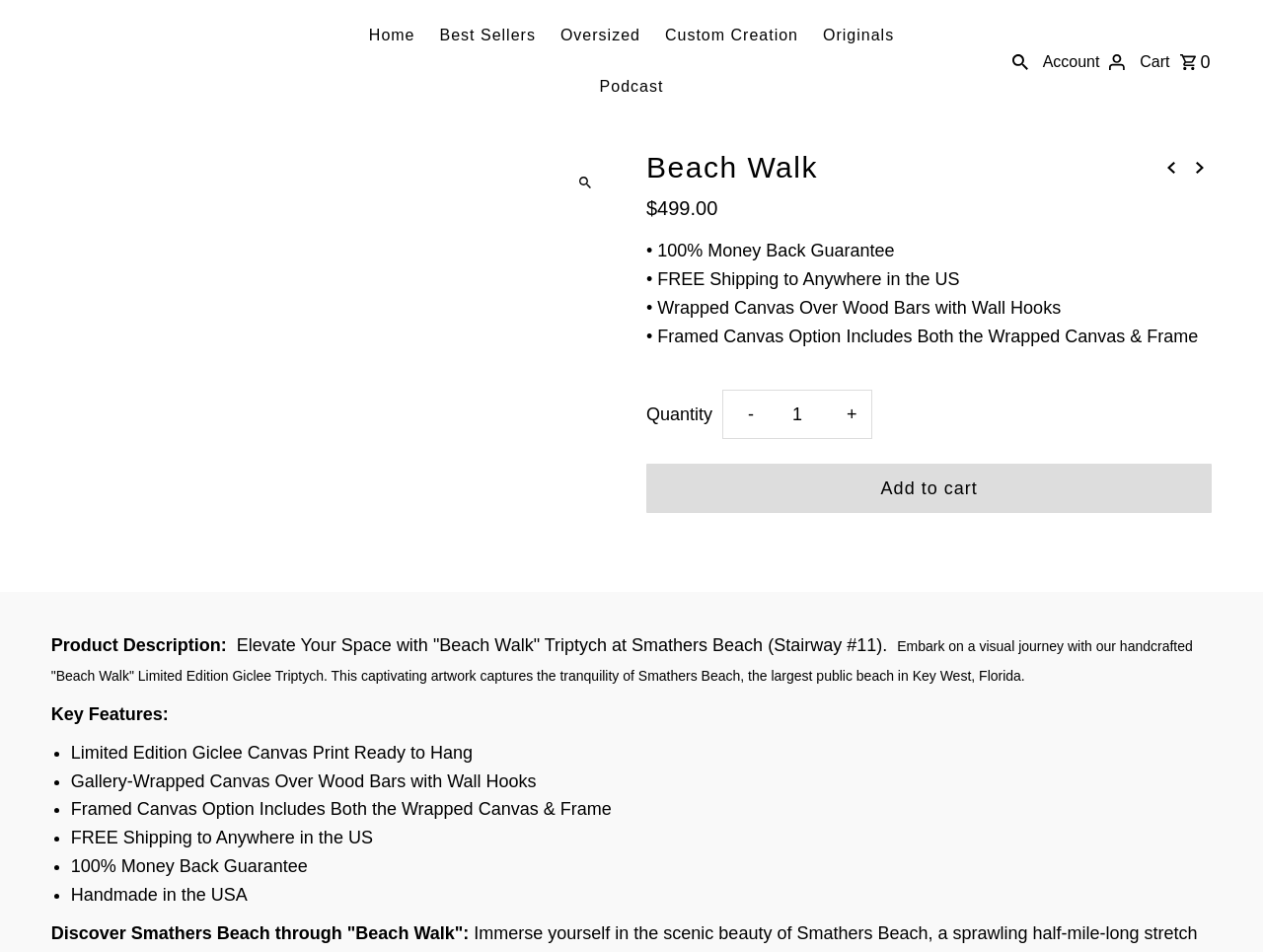Respond with a single word or phrase to the following question: How much does the art piece cost?

$499.00